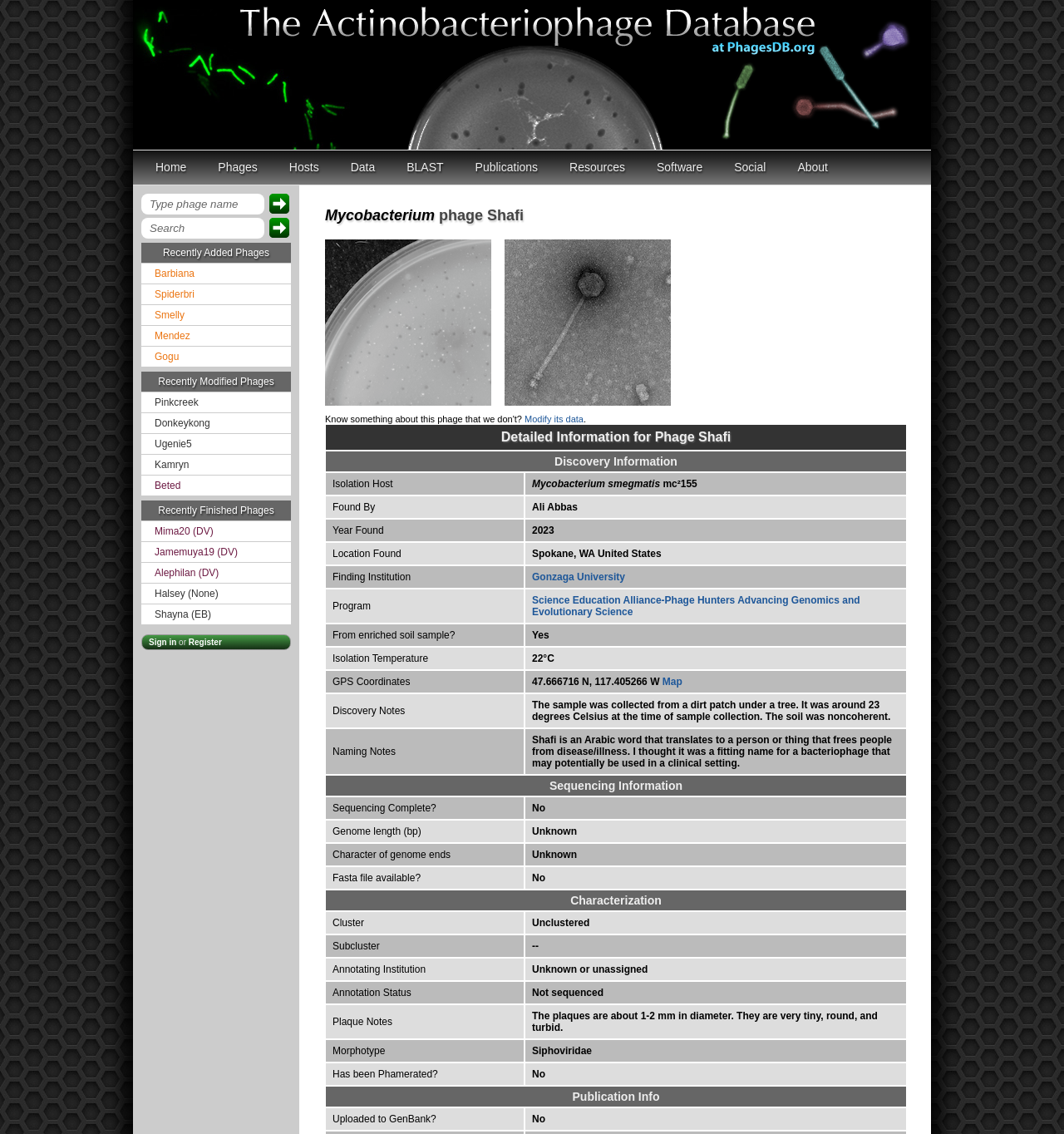Please identify the bounding box coordinates of the element on the webpage that should be clicked to follow this instruction: "Sign in". The bounding box coordinates should be given as four float numbers between 0 and 1, formatted as [left, top, right, bottom].

[0.14, 0.562, 0.166, 0.57]